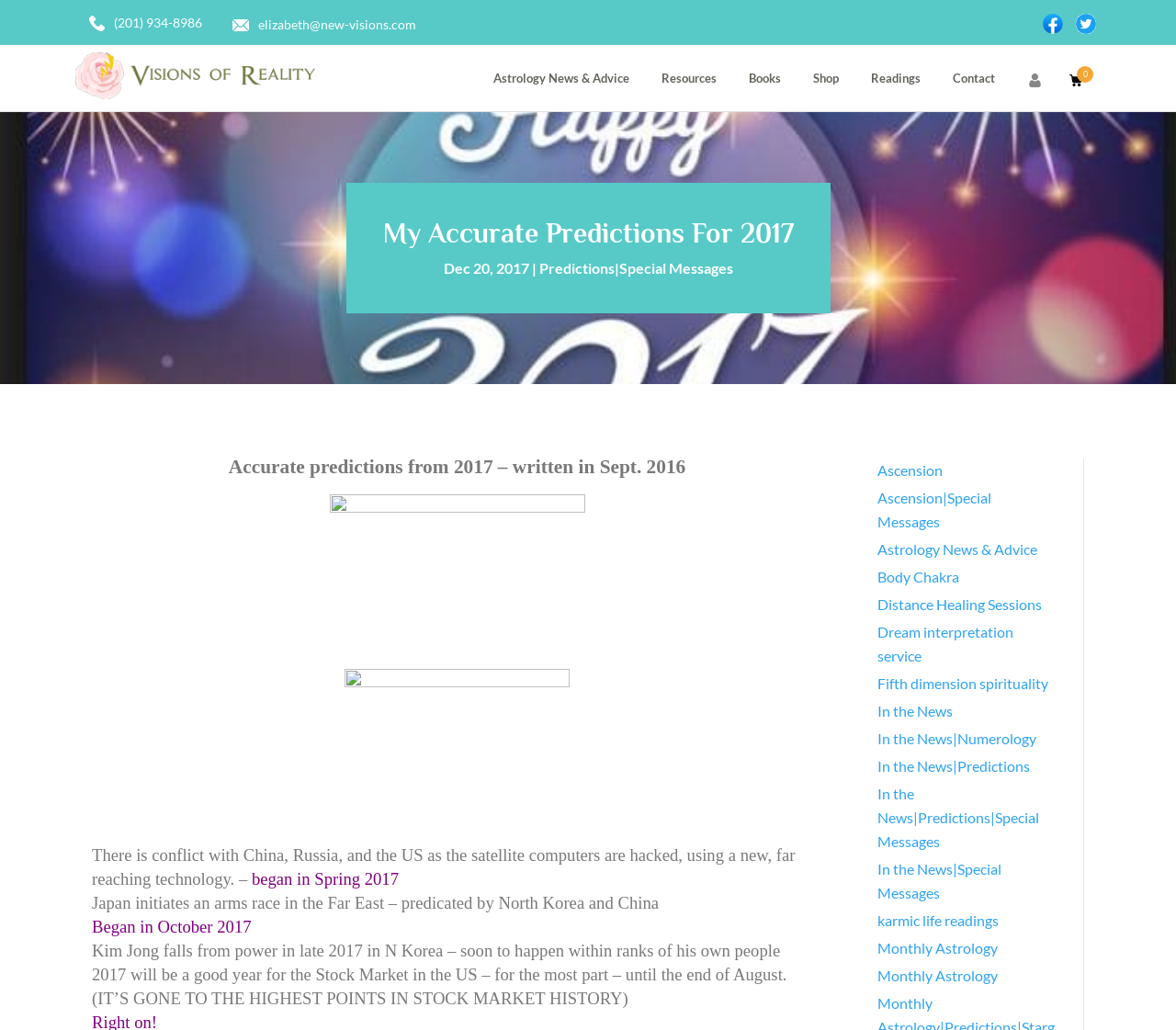Please determine the bounding box coordinates for the element with the description: "In the News|Special Messages".

[0.746, 0.835, 0.851, 0.884]